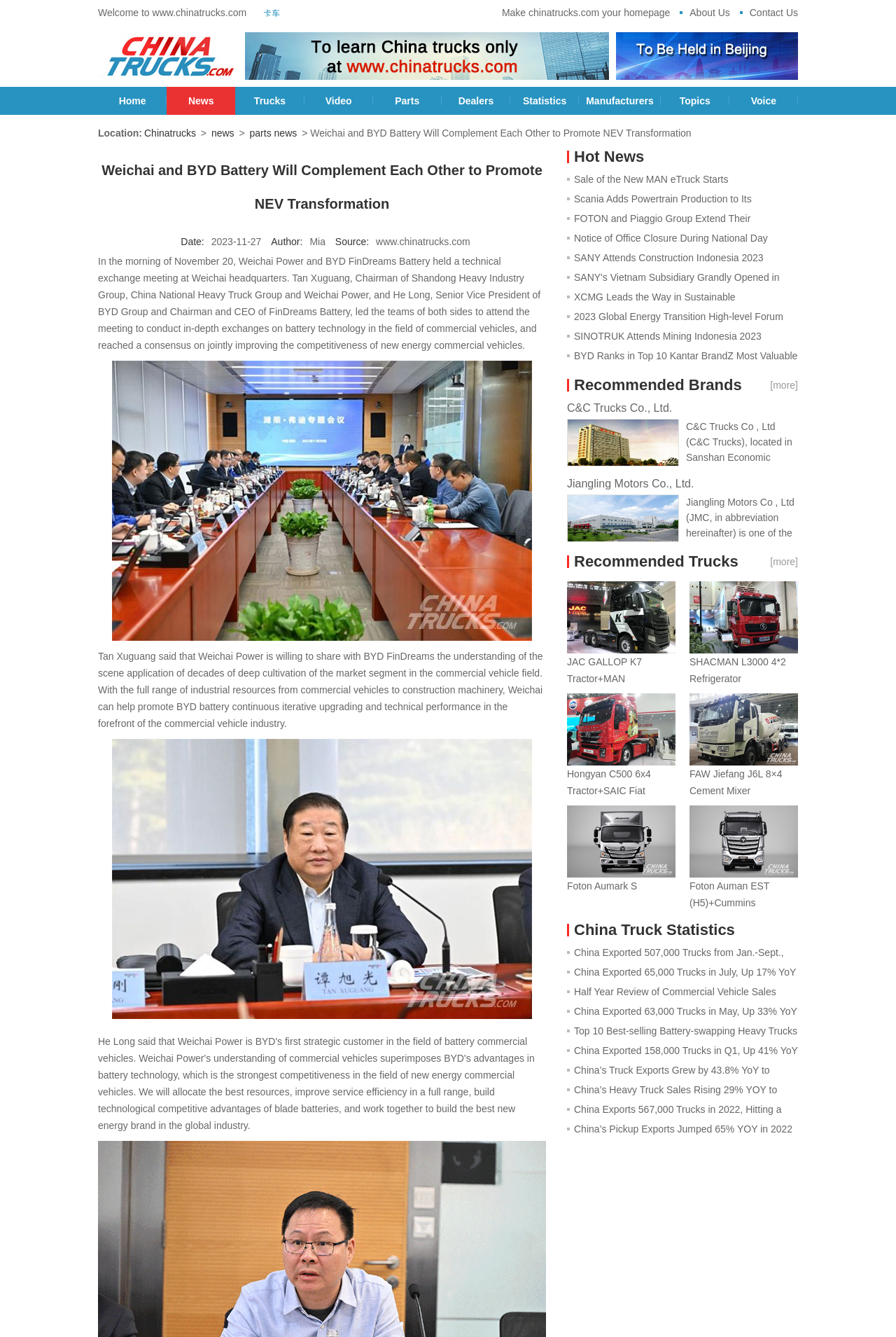Please identify the bounding box coordinates of the area that needs to be clicked to follow this instruction: "Click on the 'Recommended Brands' link".

[0.641, 0.281, 0.828, 0.294]